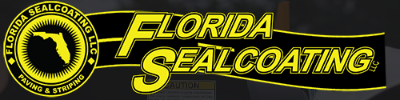What is the shape incorporated in the logo?
Refer to the screenshot and deliver a thorough answer to the question presented.

The logo of Florida Sealcoating LLC incorporates a graphic of the state of Florida, which emphasizes the company's regional focus and commitment to serving customers across the state.